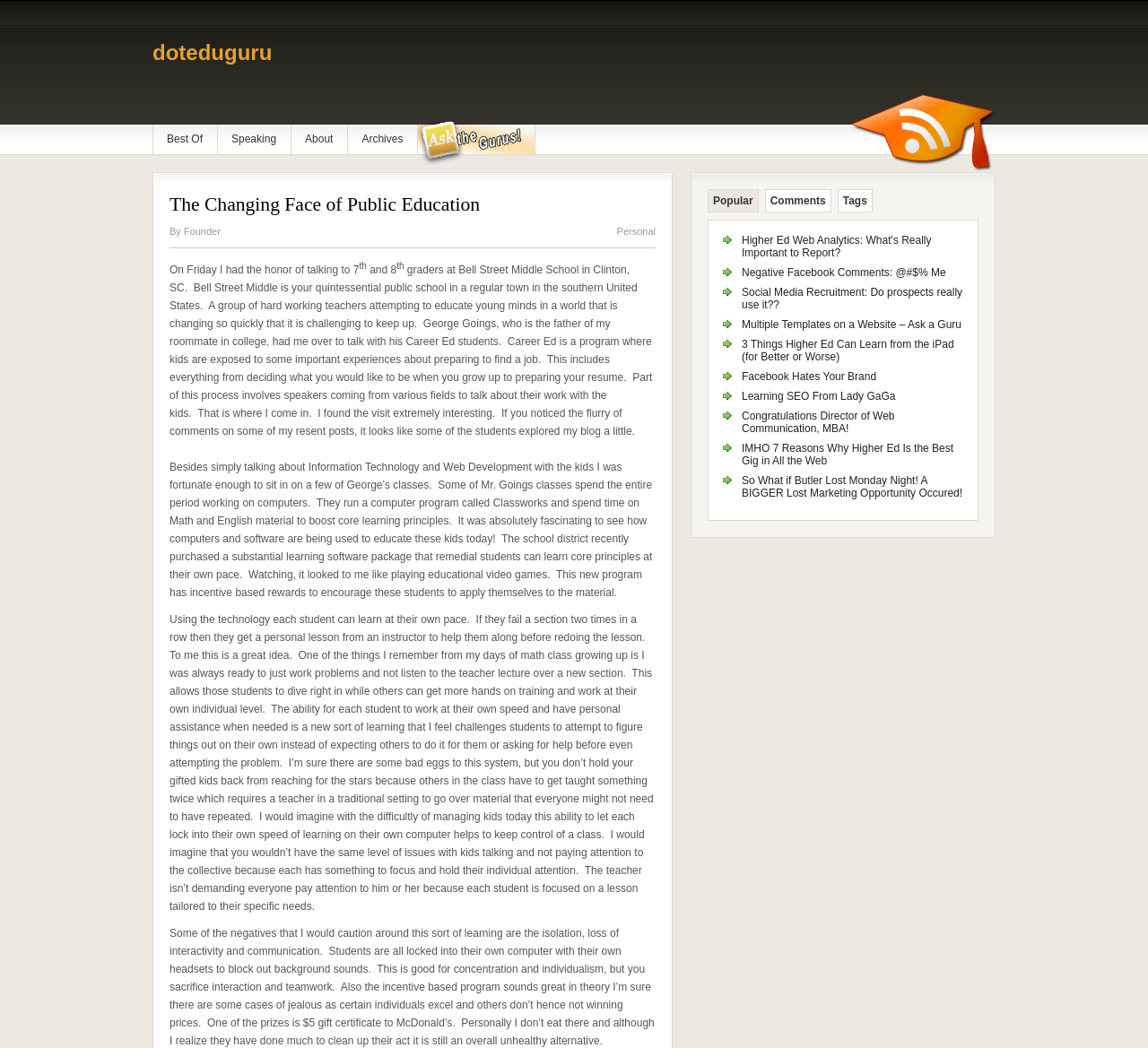Locate the bounding box coordinates of the clickable area needed to fulfill the instruction: "Read the 'The Changing Face of Public Education' article".

[0.148, 0.185, 0.418, 0.205]